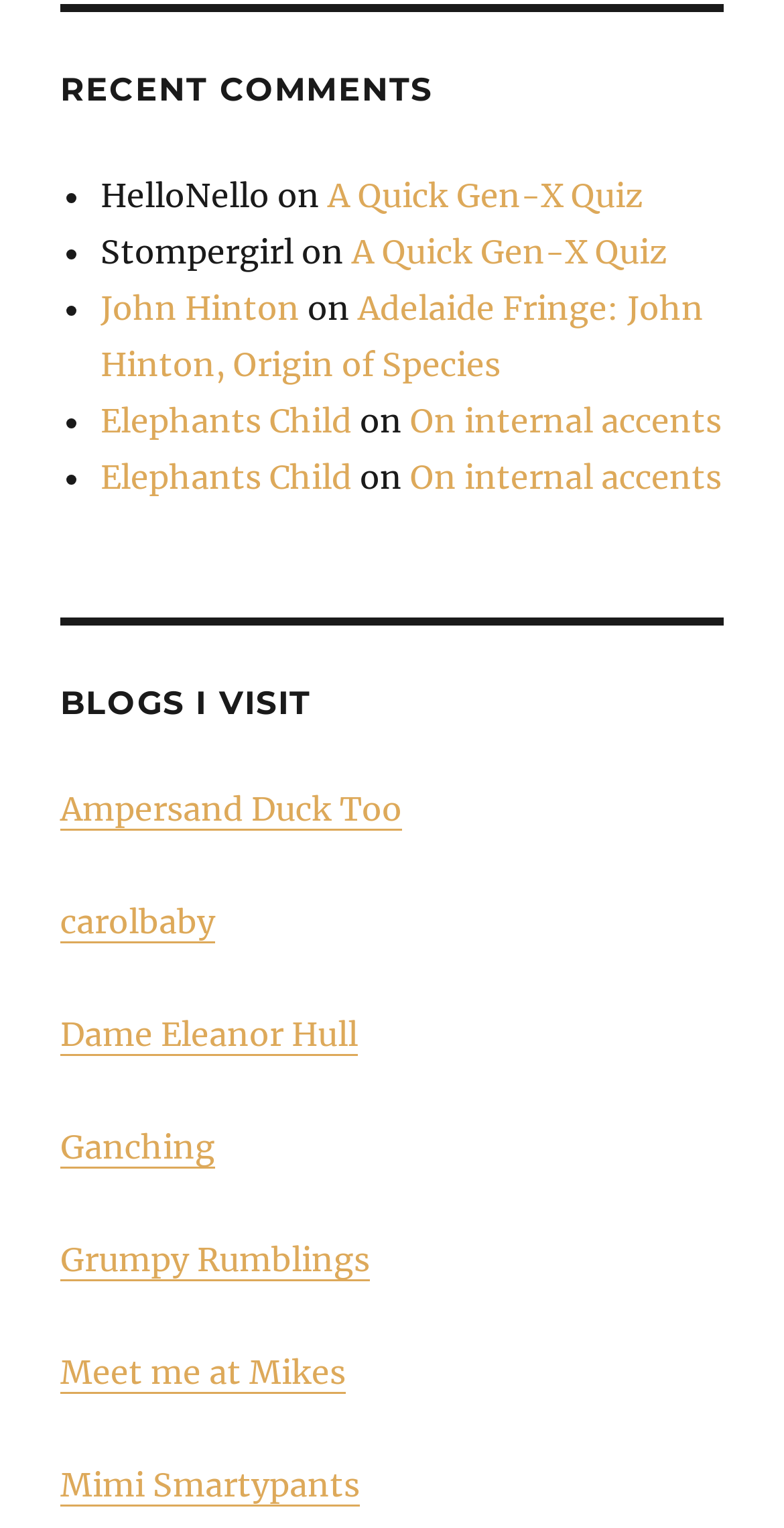Find the bounding box coordinates corresponding to the UI element with the description: "Meet me at Mikes". The coordinates should be formatted as [left, top, right, bottom], with values as floats between 0 and 1.

[0.077, 0.884, 0.441, 0.911]